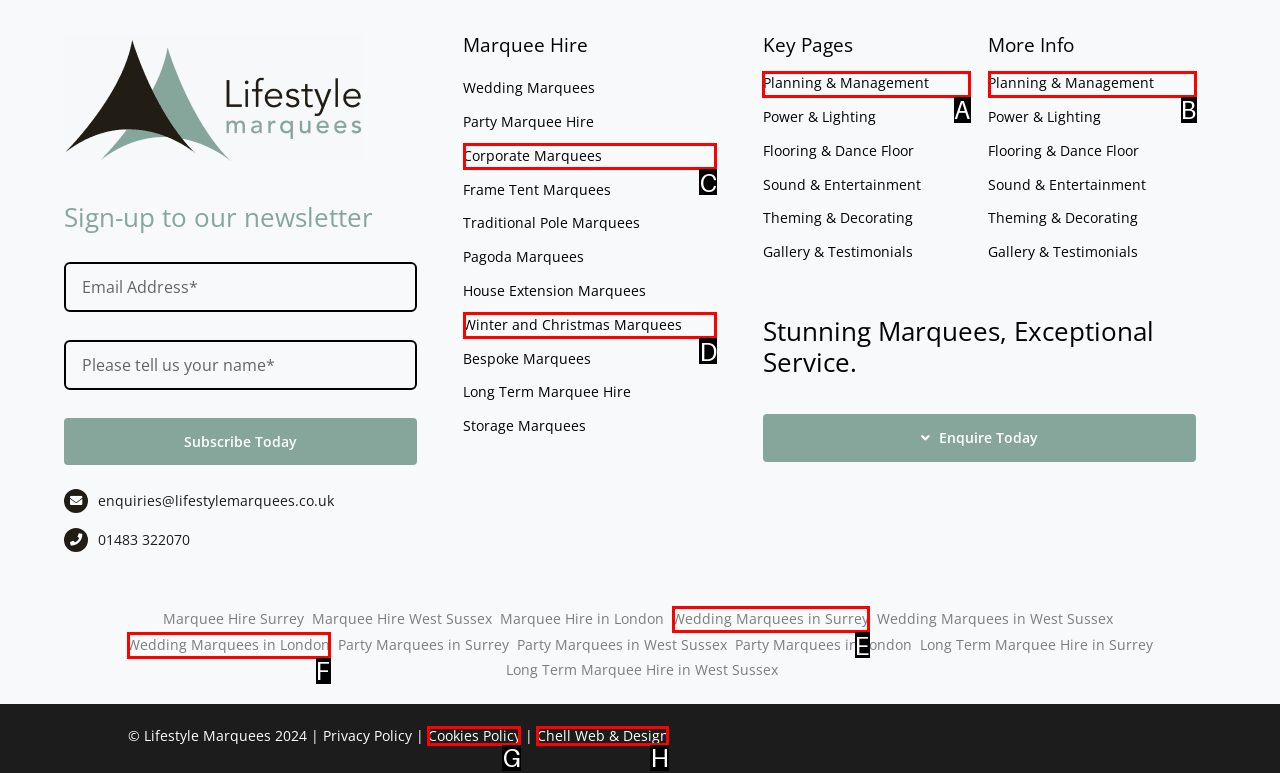From the options shown in the screenshot, tell me which lettered element I need to click to complete the task: Visit GeoDirectory Docs.

None